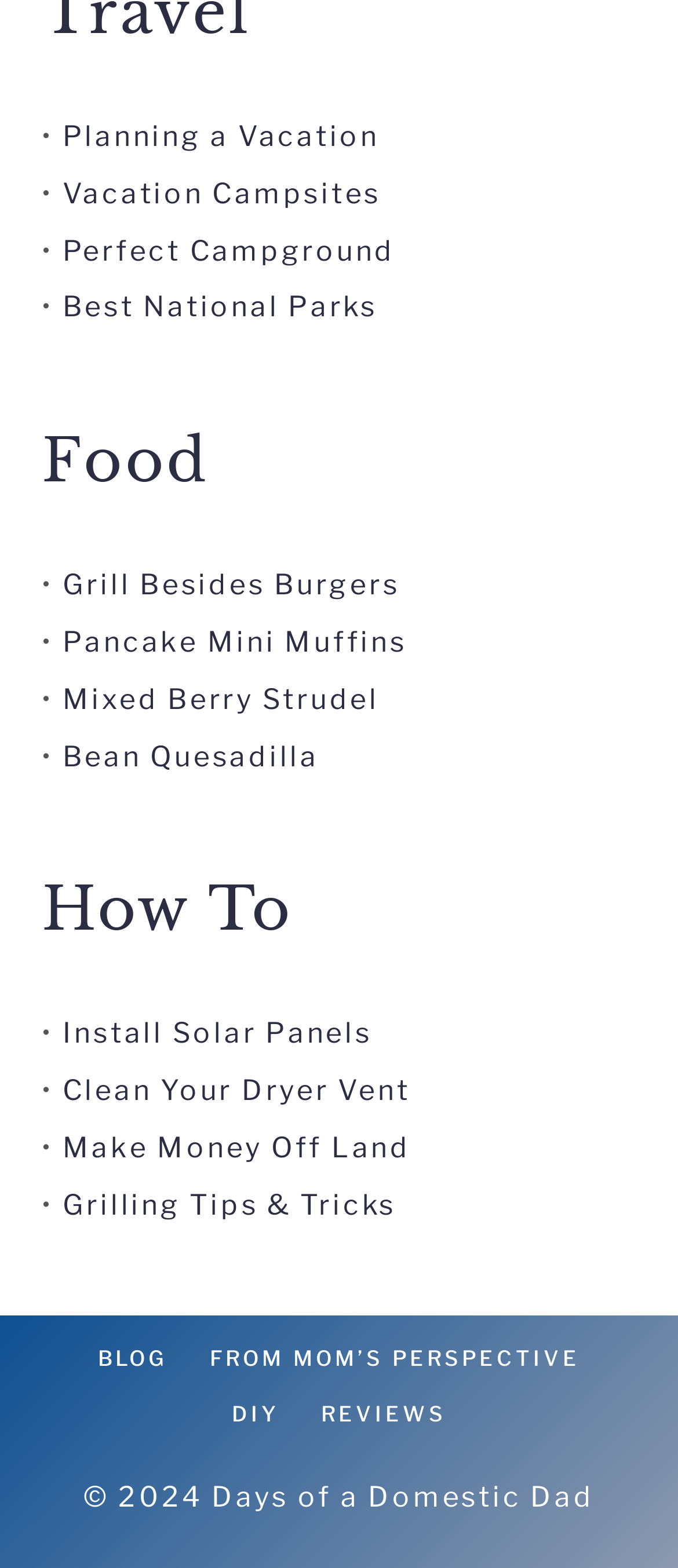Could you indicate the bounding box coordinates of the region to click in order to complete this instruction: "Learn about Install Solar Panels".

[0.092, 0.649, 0.549, 0.67]